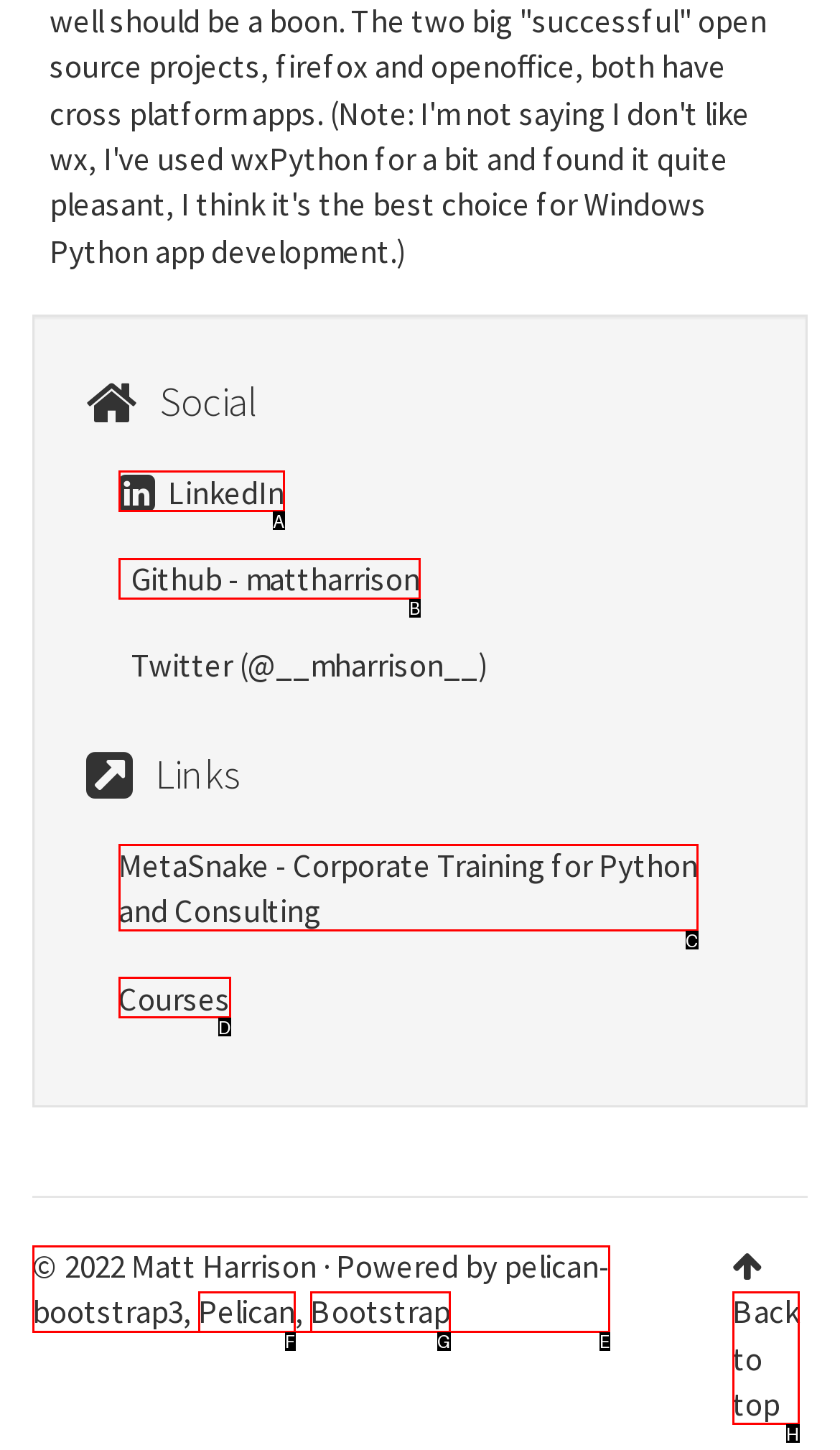Select the HTML element that matches the description: Github - mattharrison. Provide the letter of the chosen option as your answer.

B